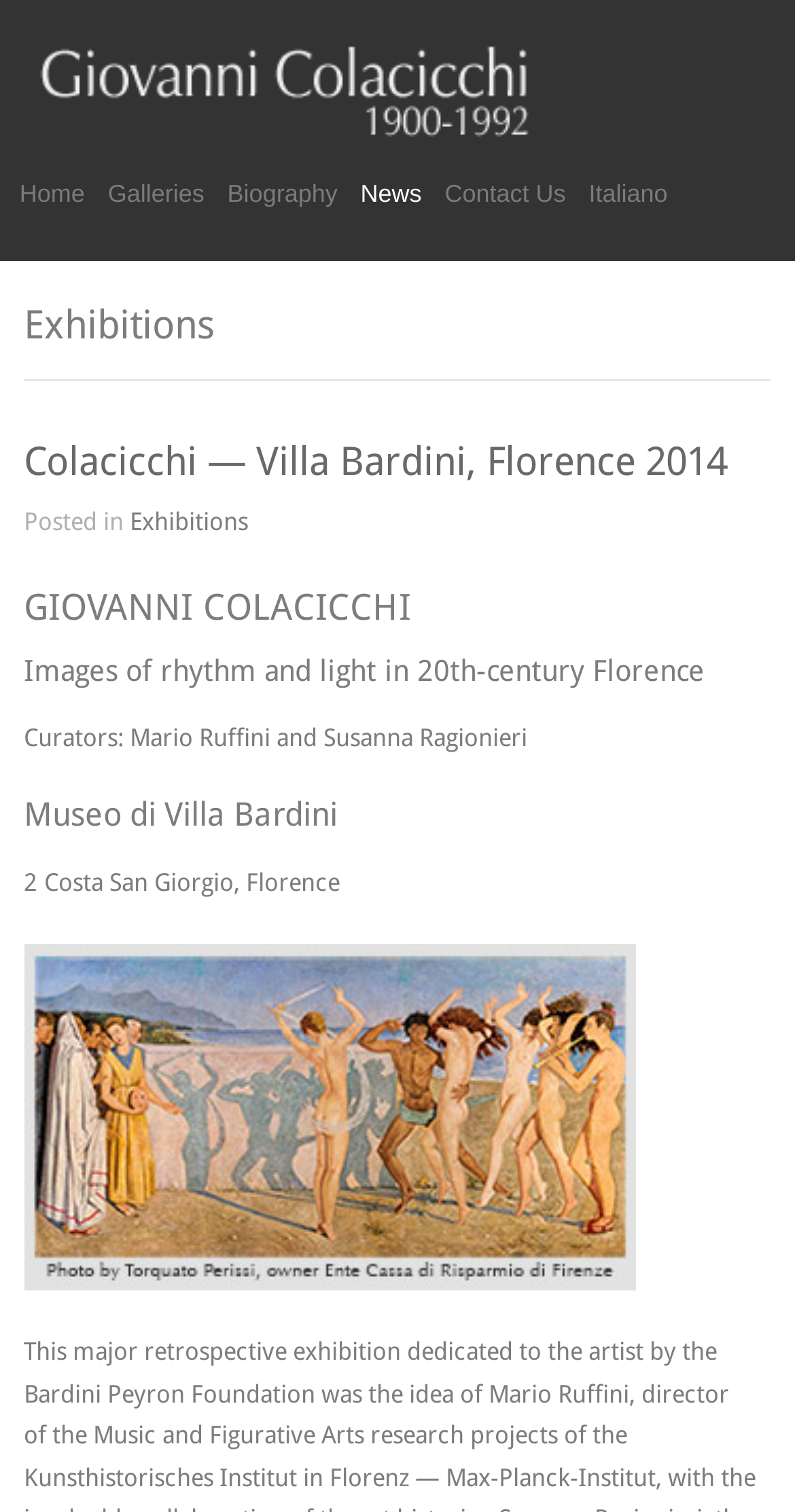Could you provide the bounding box coordinates for the portion of the screen to click to complete this instruction: "Contact Us"?

[0.559, 0.112, 0.712, 0.146]